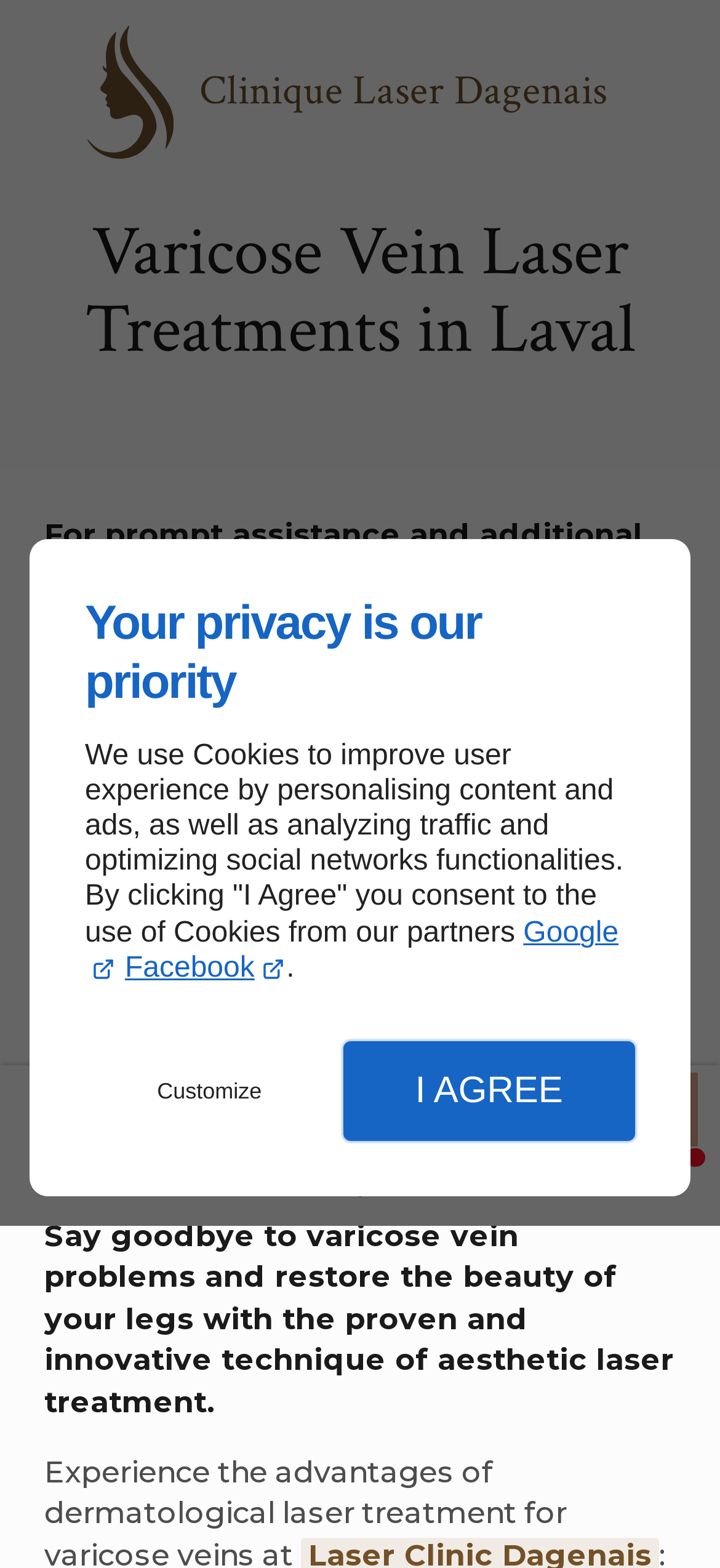Determine the bounding box for the UI element as described: "Options Settings". The coordinates should be represented as four float numbers between 0 and 1, formatted as [left, top, right, bottom].

[0.019, 0.731, 0.981, 0.777]